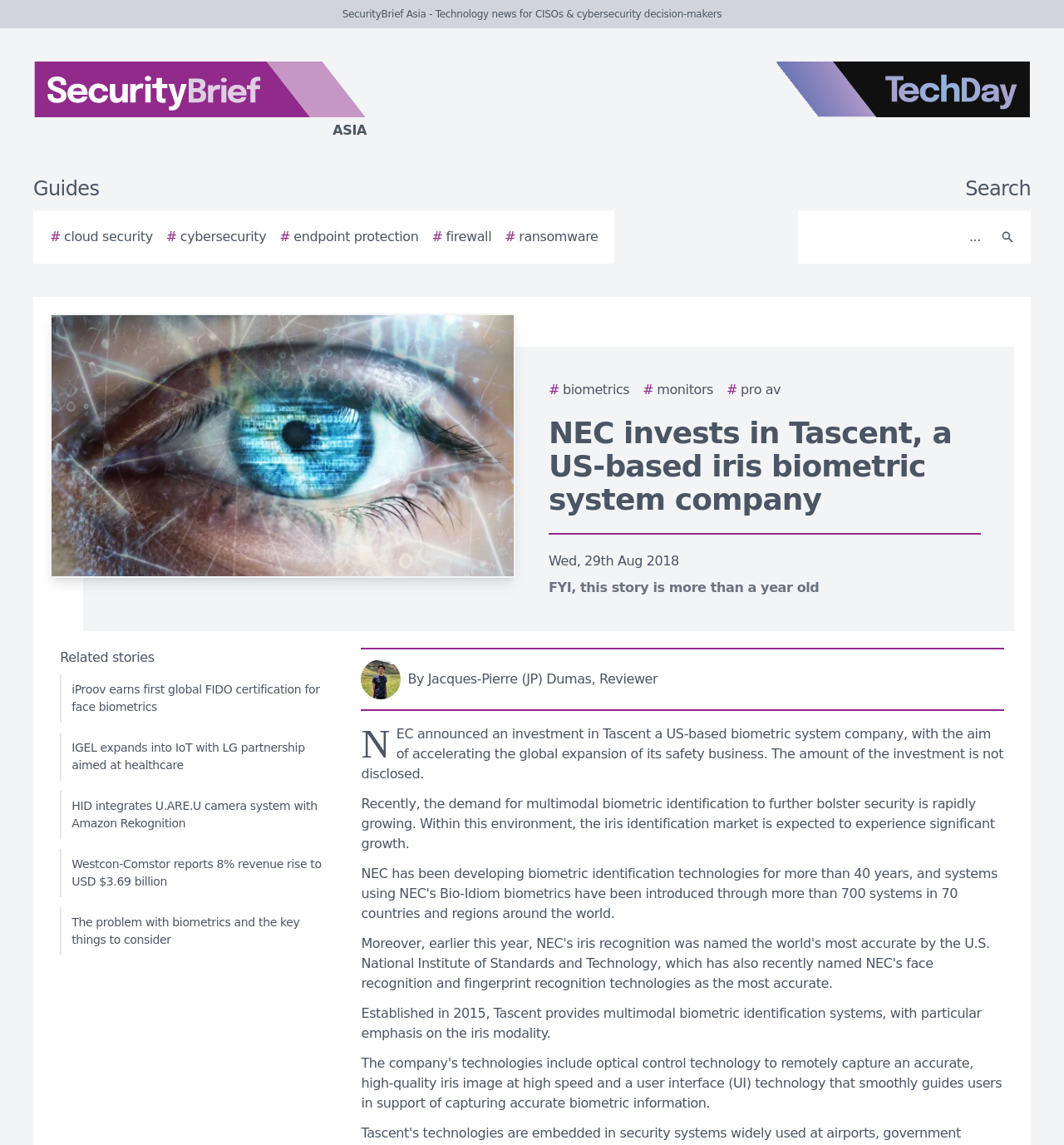Locate the bounding box coordinates of the element to click to perform the following action: 'Click on the link about biometrics'. The coordinates should be given as four float values between 0 and 1, in the form of [left, top, right, bottom].

[0.516, 0.332, 0.592, 0.349]